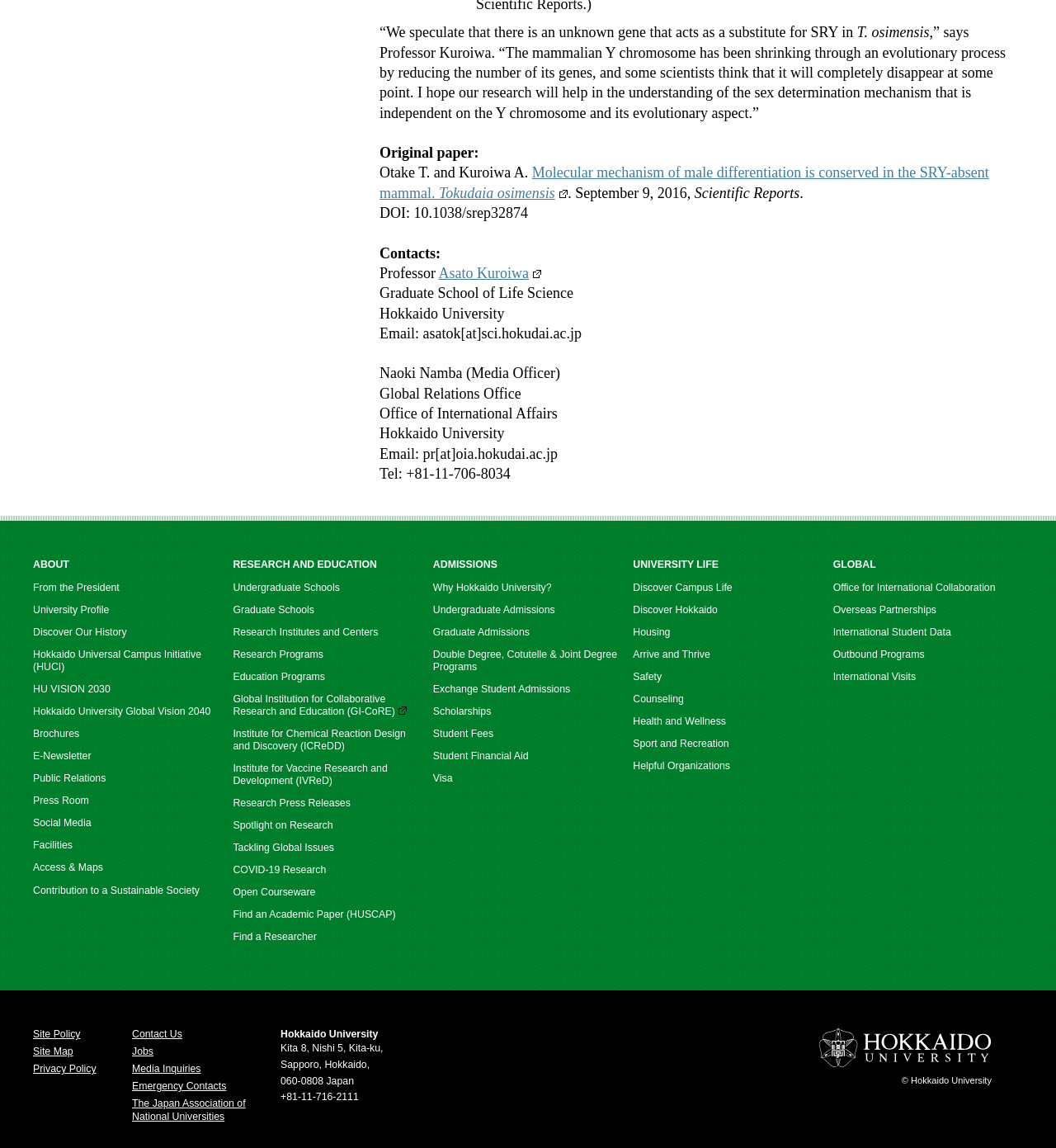Please specify the bounding box coordinates of the clickable section necessary to execute the following command: "Discover Research Programs".

[0.221, 0.565, 0.306, 0.575]